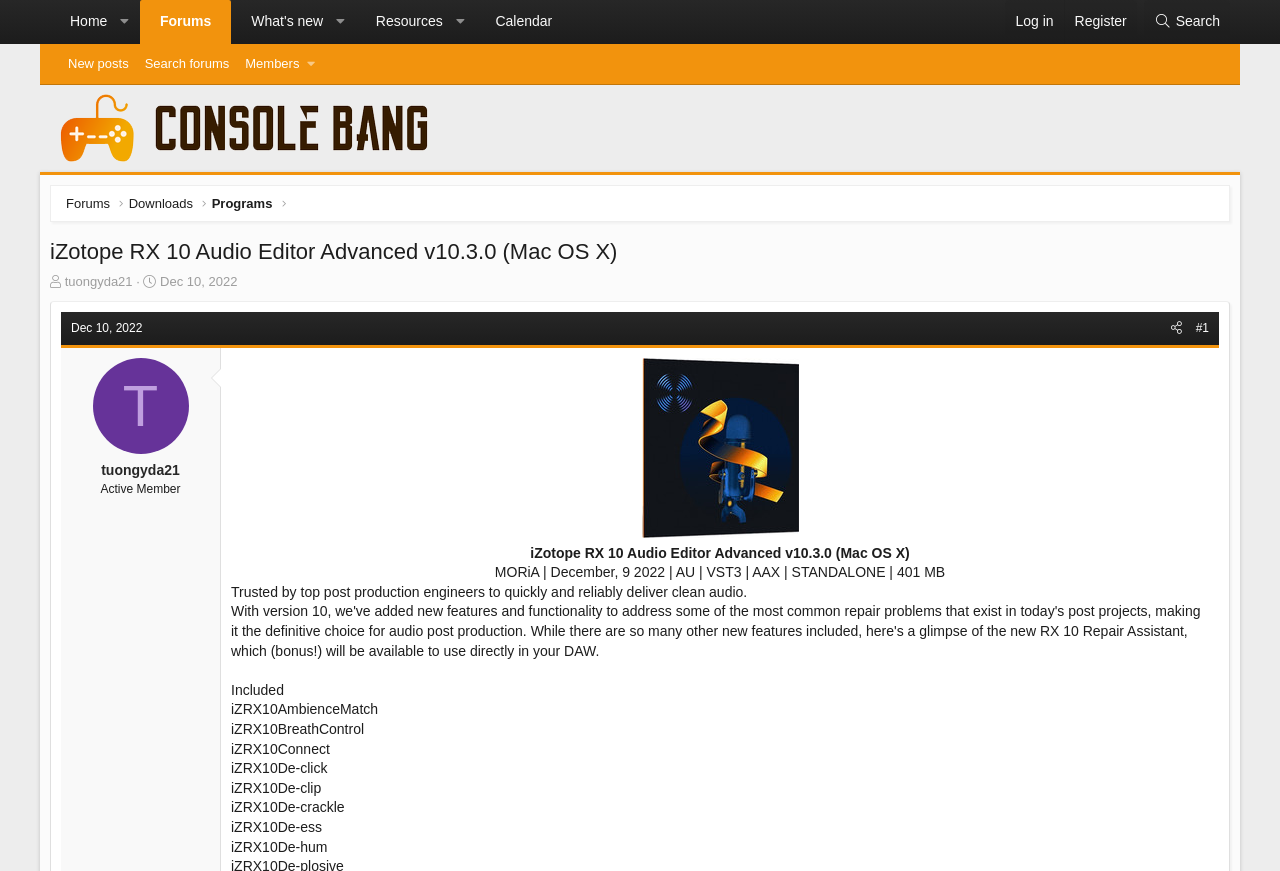How many plugins are included in the software?
Please answer the question with as much detail and depth as you can.

I counted the number of plugins listed on the webpage, which are iZRX10AmbienceMatch, iZRX10BreathControl, iZRX10Connect, iZRX10De-click, iZRX10De-clip, iZRX10De-crackle, iZRX10De-ess, and iZRX10De-hum.